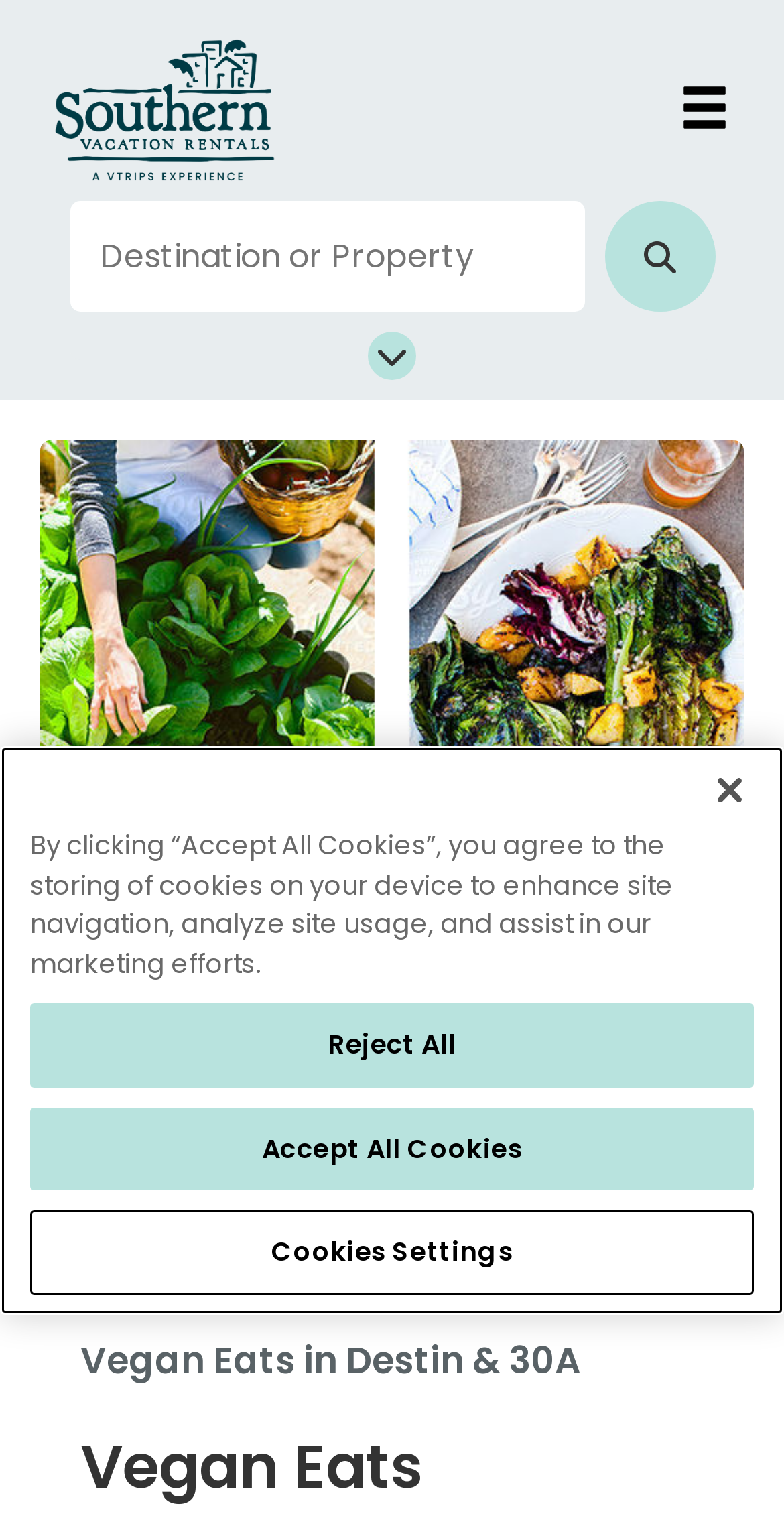What is the name of the vacation rentals company?
From the screenshot, supply a one-word or short-phrase answer.

Southern Resorts